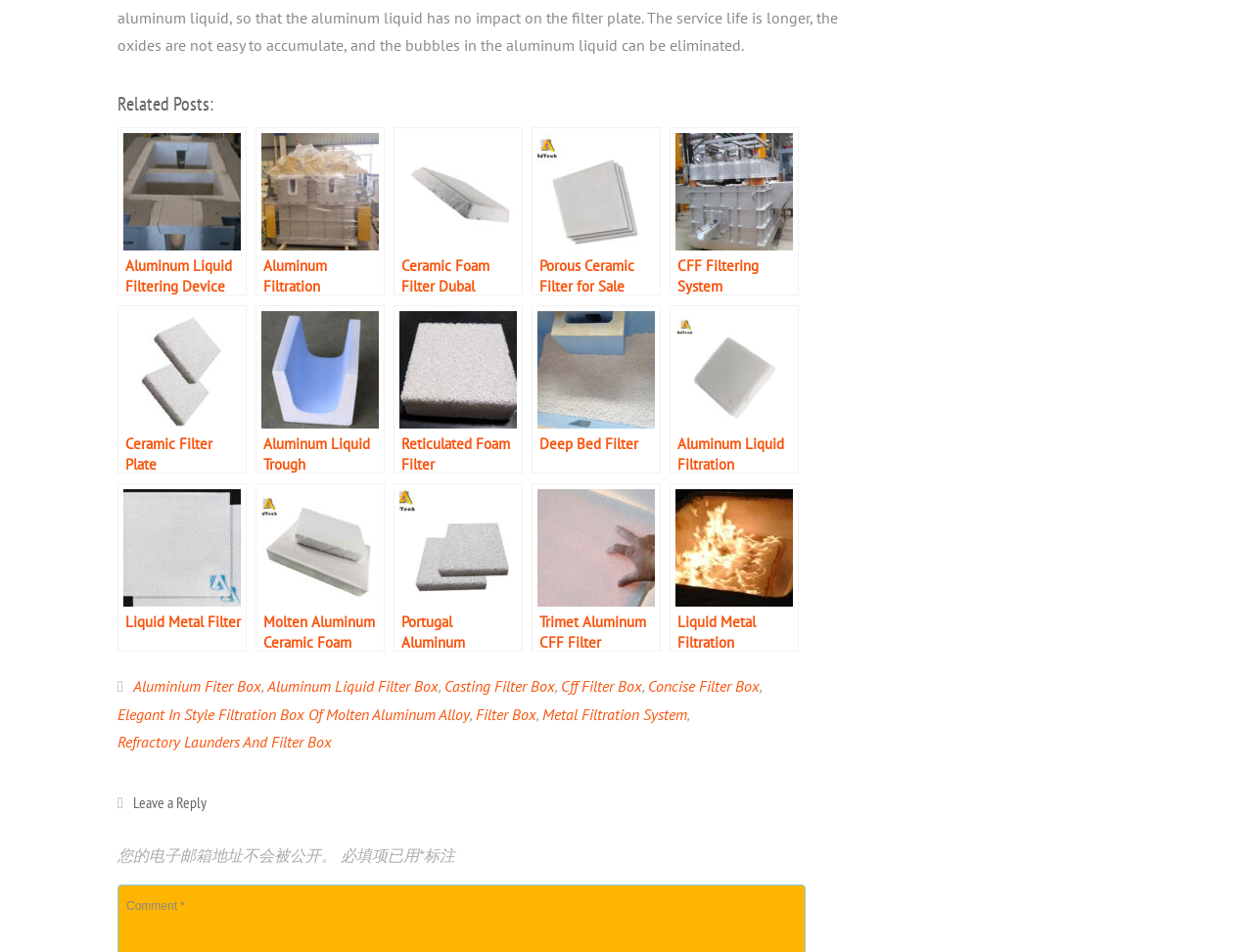What type of image is shown next to the 'Ceramic Foam Filter Dubal' link?
Please ensure your answer is as detailed and informative as possible.

The image shown next to the 'Ceramic Foam Filter Dubal' link appears to be a product image, showcasing the ceramic foam filter.